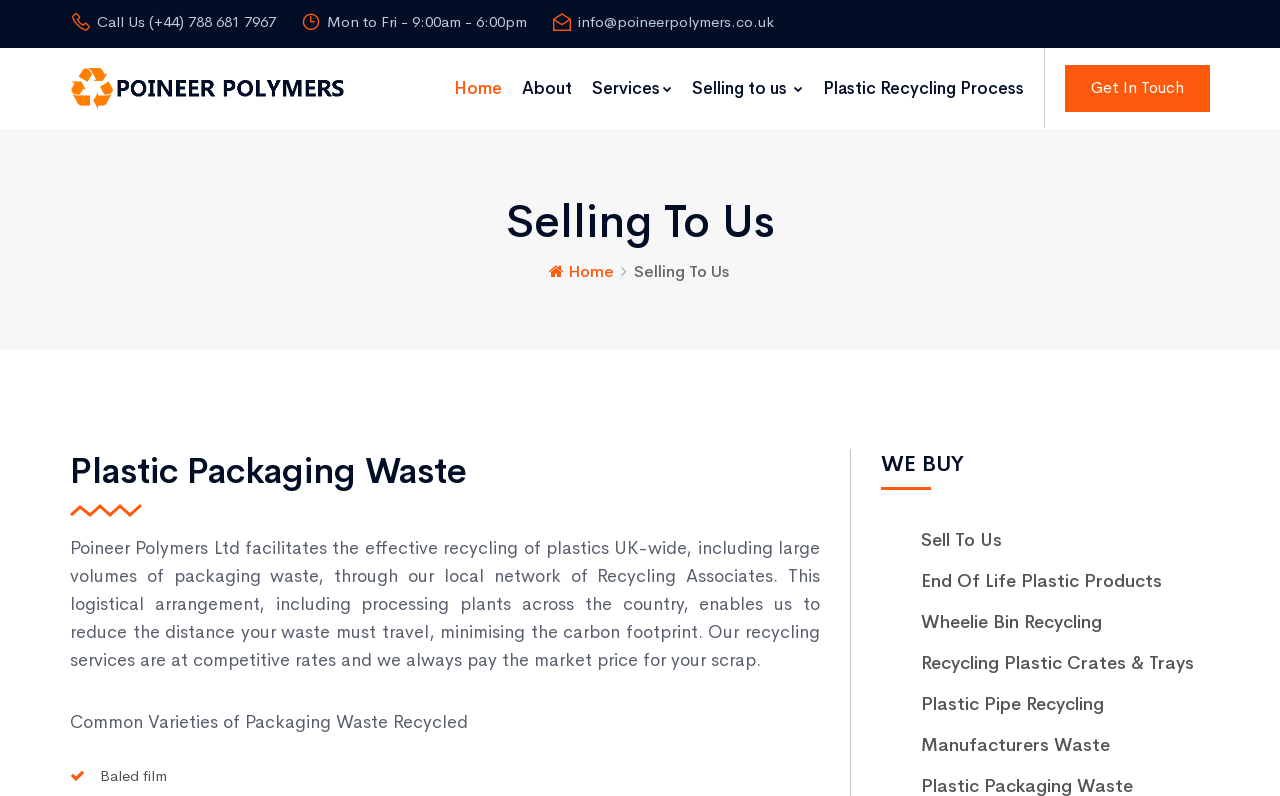Please determine the bounding box coordinates of the clickable area required to carry out the following instruction: "Call the company". The coordinates must be four float numbers between 0 and 1, represented as [left, top, right, bottom].

[0.055, 0.014, 0.216, 0.042]